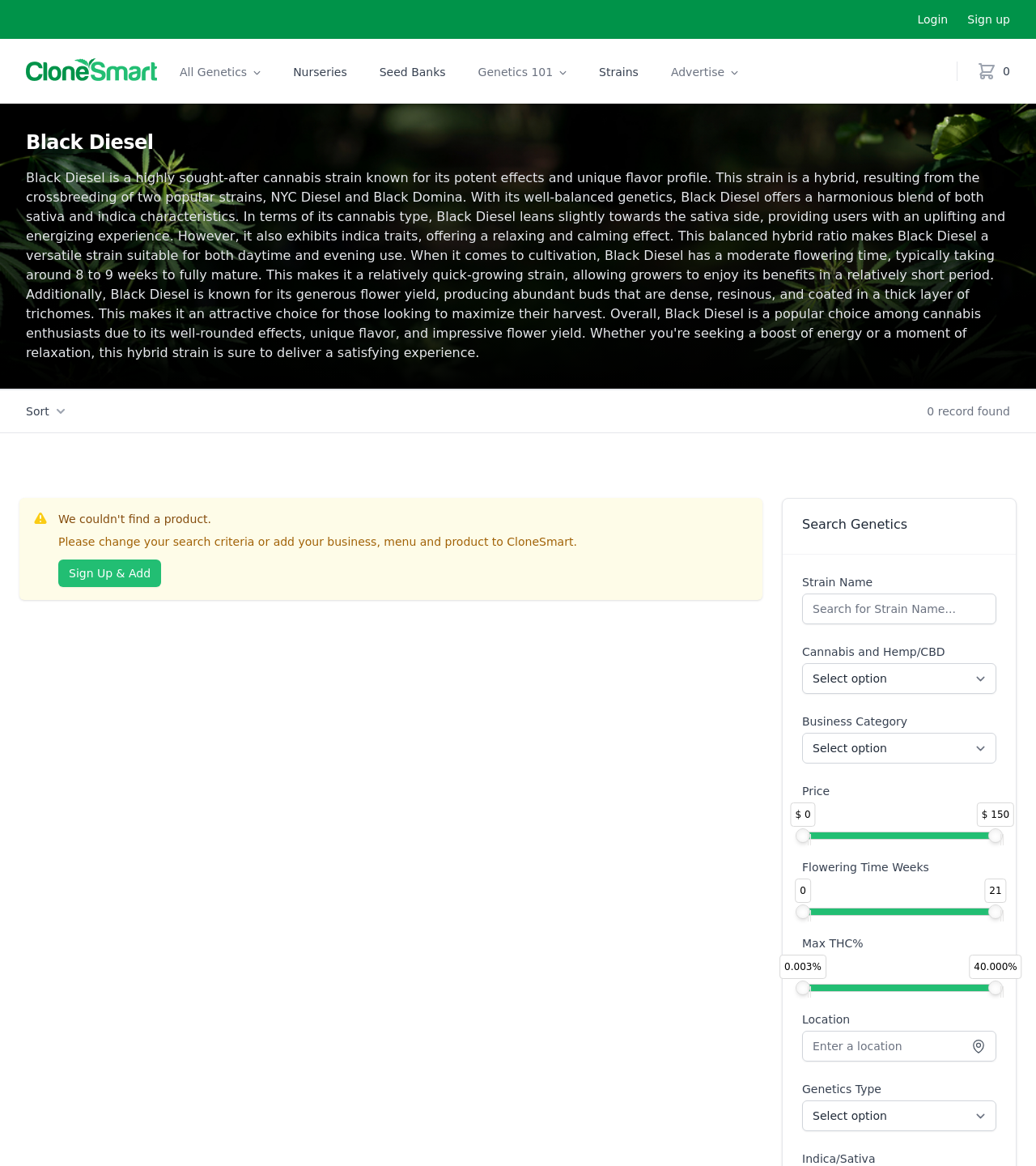Locate the bounding box coordinates of the UI element described by: "parent_node: All Genetics". The bounding box coordinates should consist of four float numbers between 0 and 1, i.e., [left, top, right, bottom].

[0.025, 0.031, 0.152, 0.089]